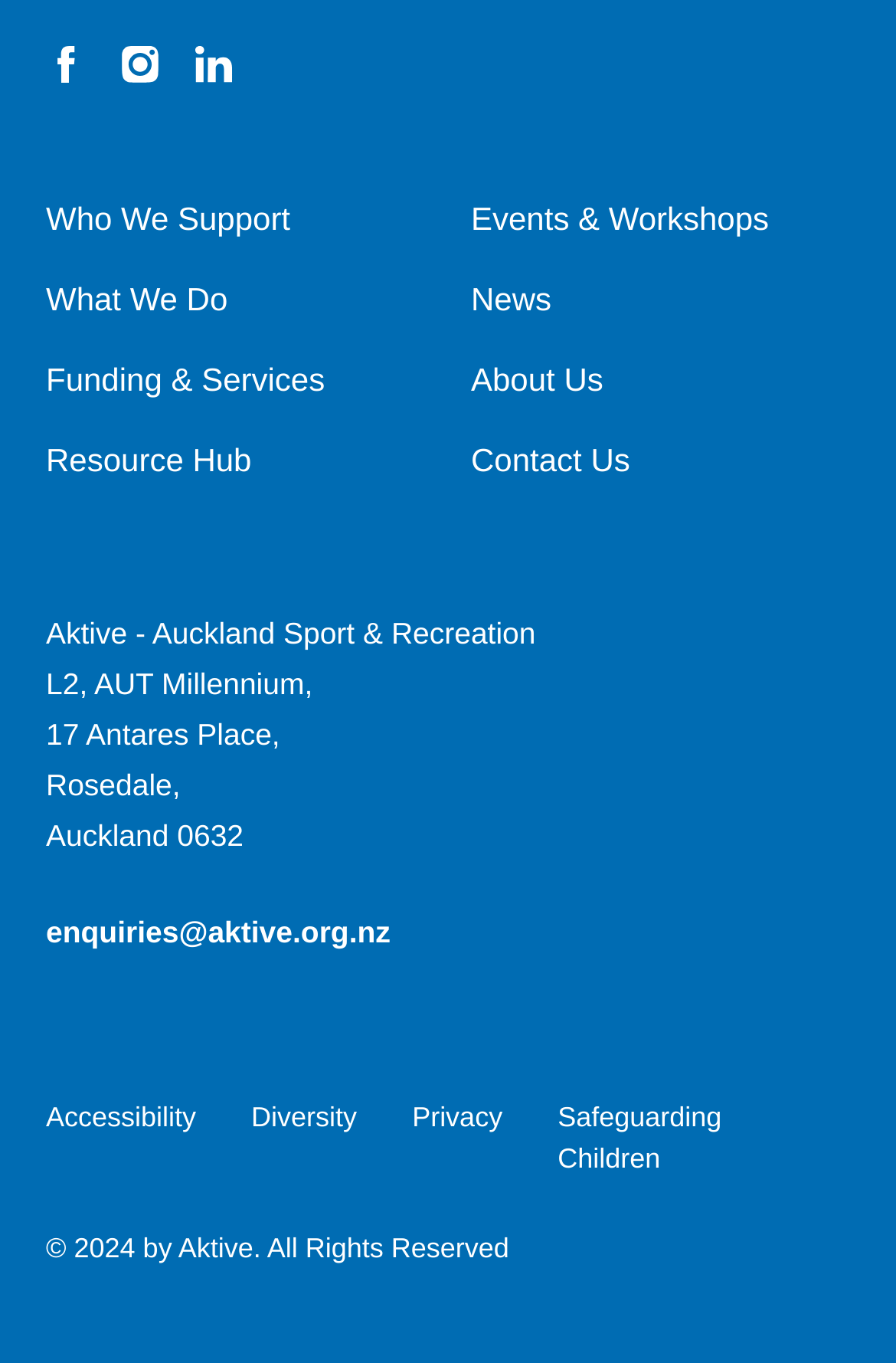Given the element description, predict the bounding box coordinates in the format (top-left x, top-left y, bottom-right x, bottom-right y). Make sure all values are between 0 and 1. Here is the element description: About Us

[0.526, 0.265, 0.673, 0.292]